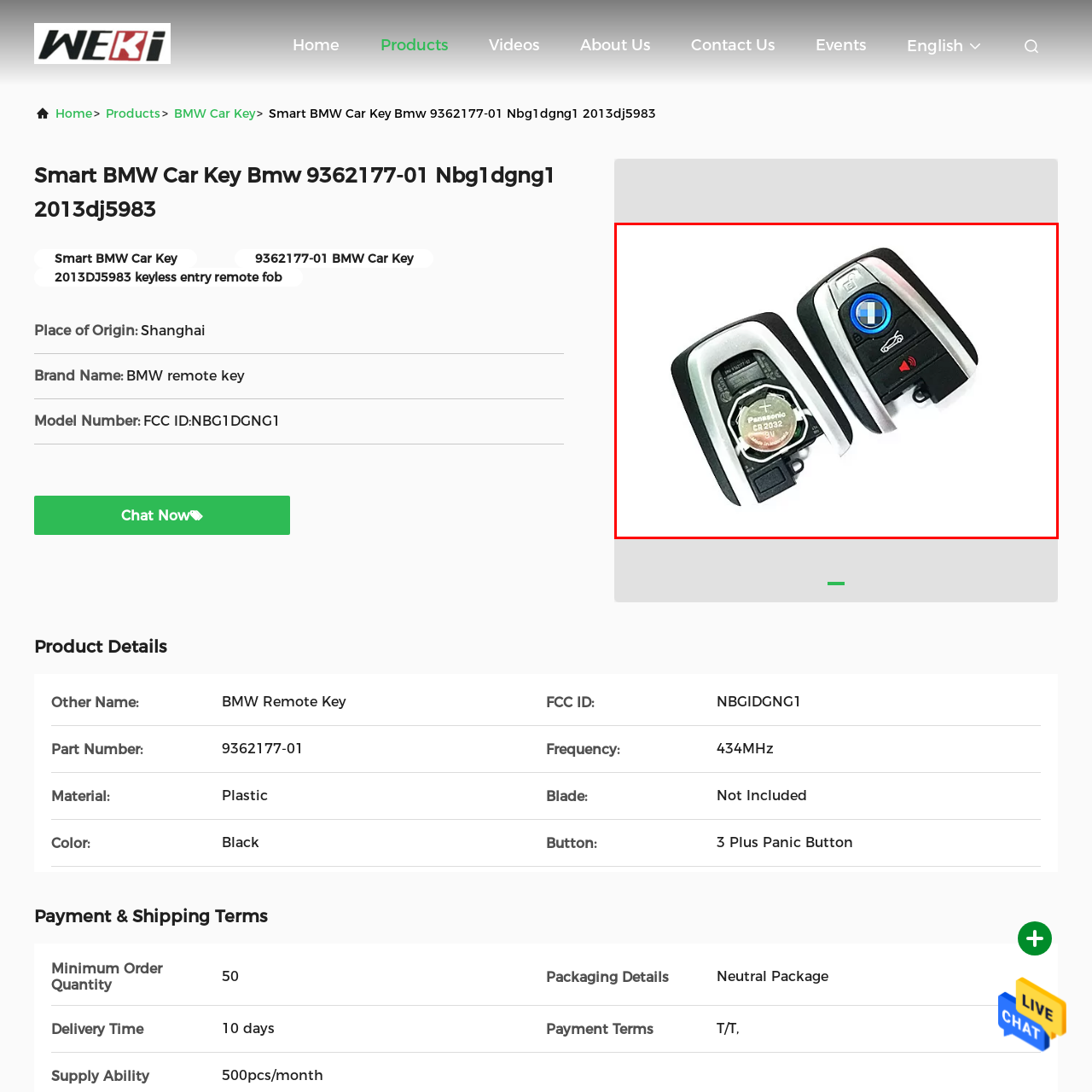Analyze the image encased in the red boundary, What type of battery is used in the key fob?
 Respond using a single word or phrase.

Panasonic CR 2032